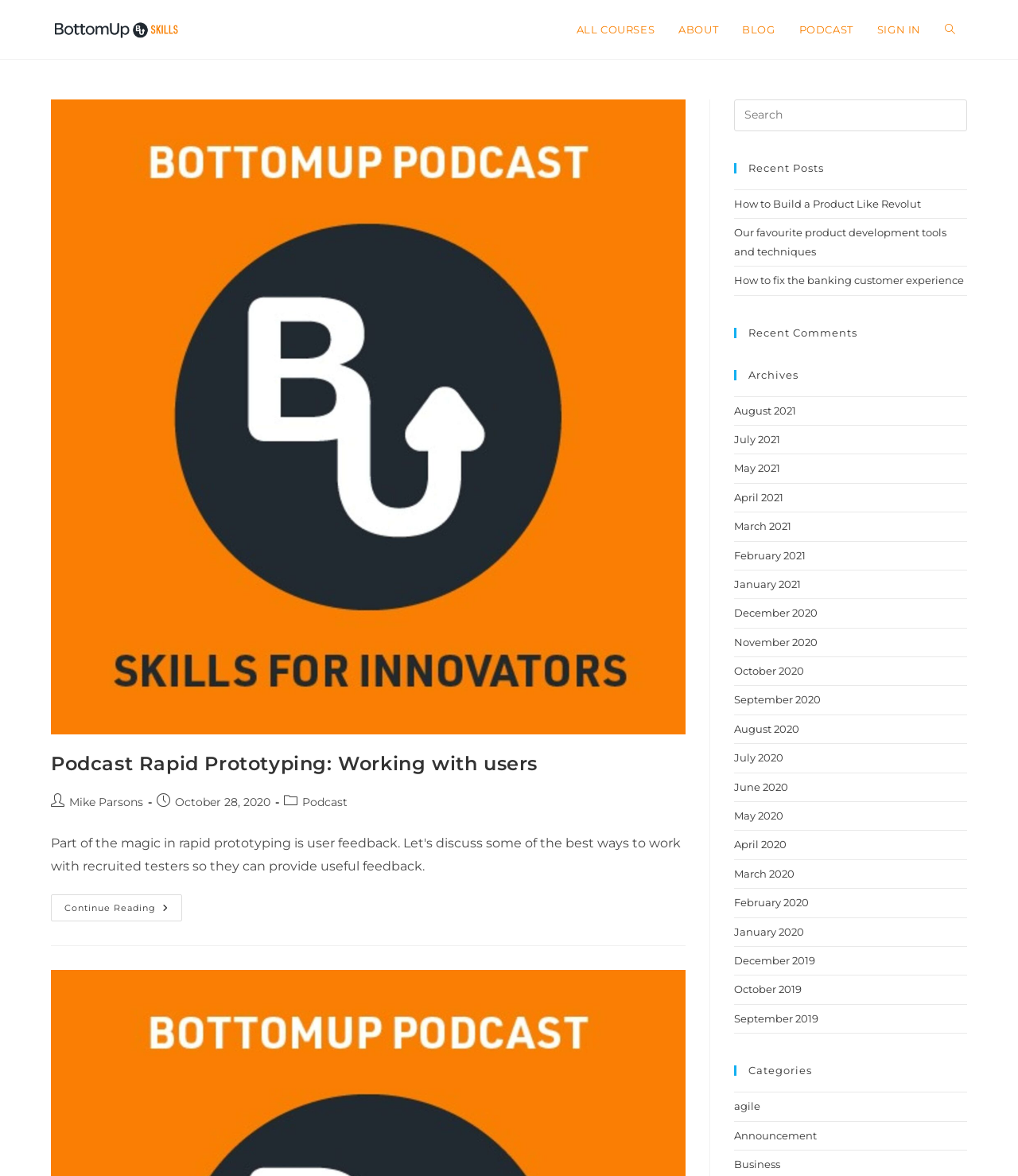Identify the bounding box coordinates for the UI element described by the following text: "June 2020". Provide the coordinates as four float numbers between 0 and 1, in the format [left, top, right, bottom].

[0.721, 0.663, 0.775, 0.674]